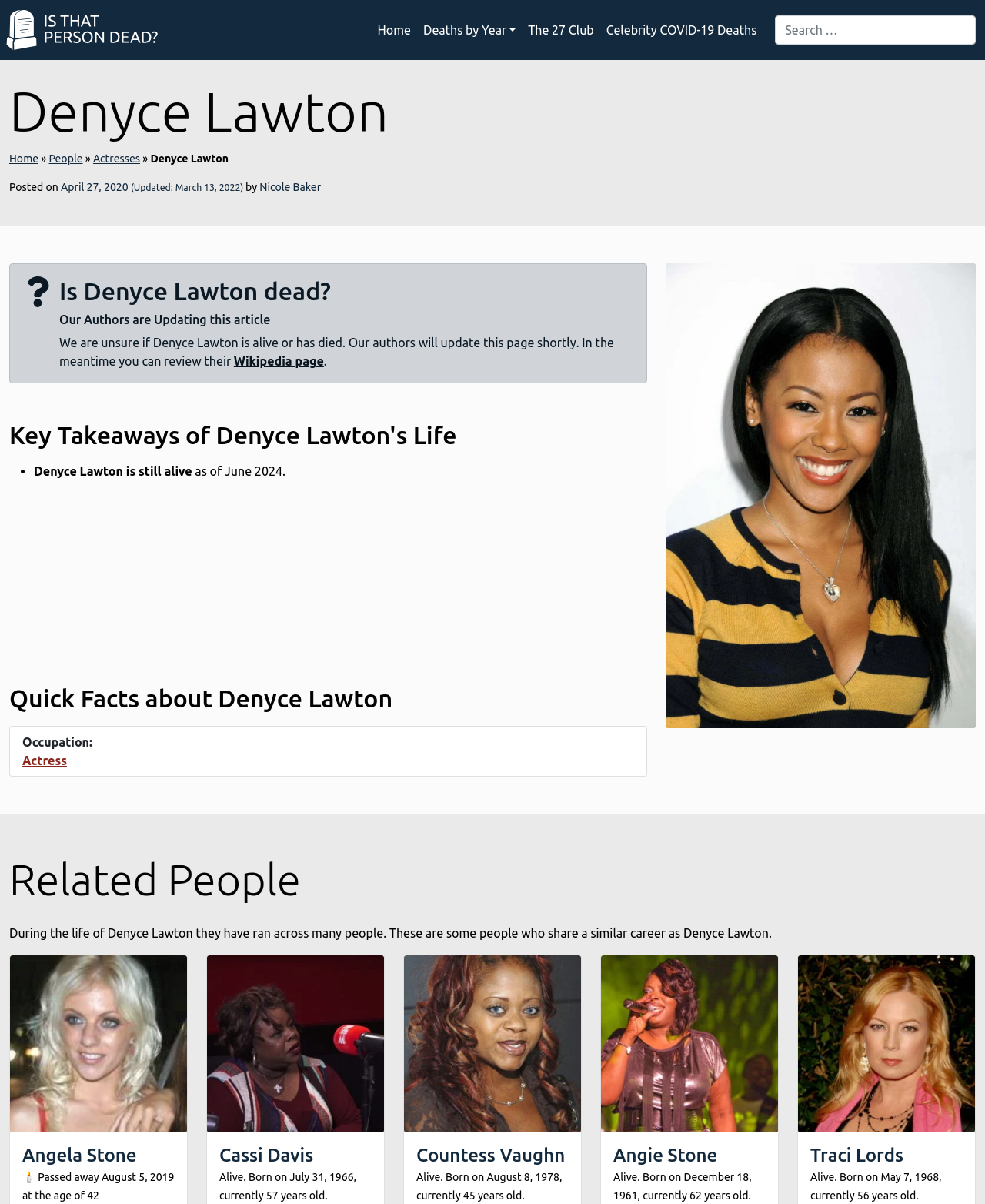Please specify the bounding box coordinates of the area that should be clicked to accomplish the following instruction: "Go to Home page". The coordinates should consist of four float numbers between 0 and 1, i.e., [left, top, right, bottom].

[0.377, 0.012, 0.423, 0.038]